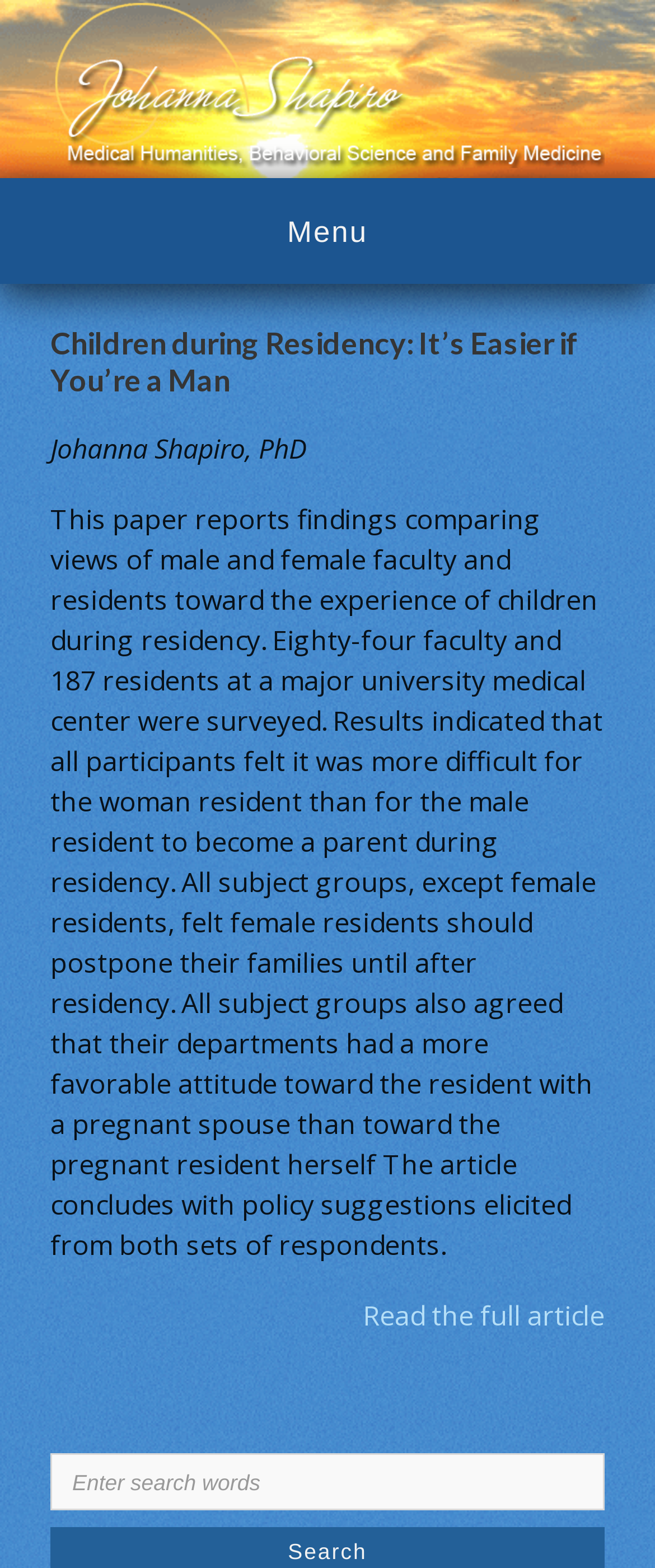What is the attitude of departments towards pregnant residents?
Using the visual information, reply with a single word or short phrase.

Less favorable